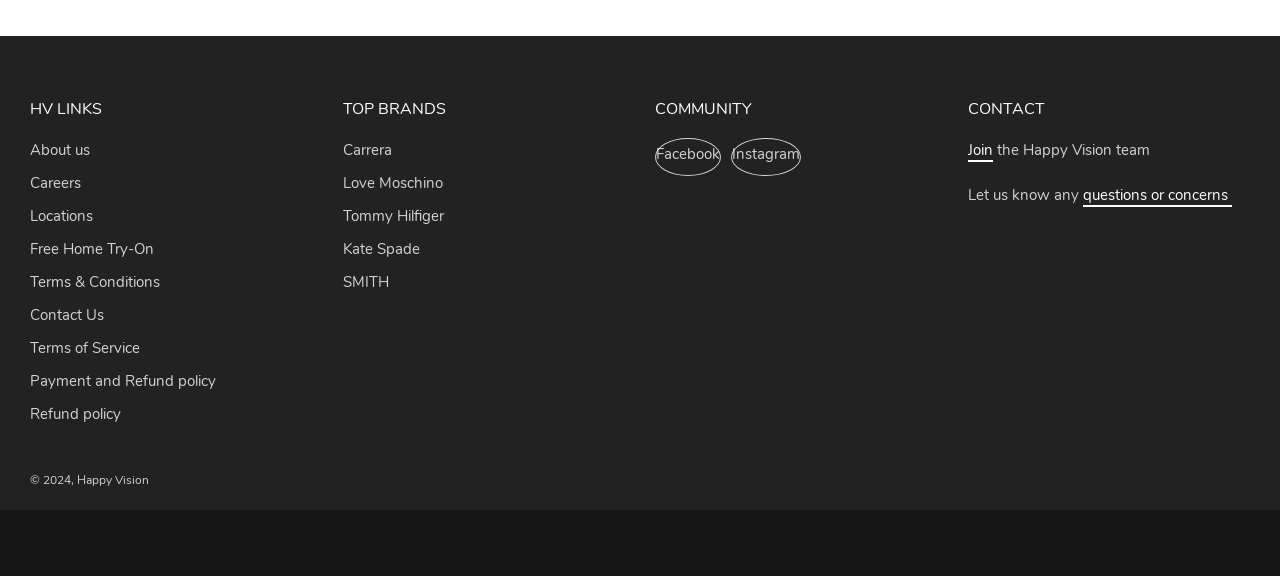Answer the question with a brief word or phrase:
What is the first link under 'HV LINKS'?

About us